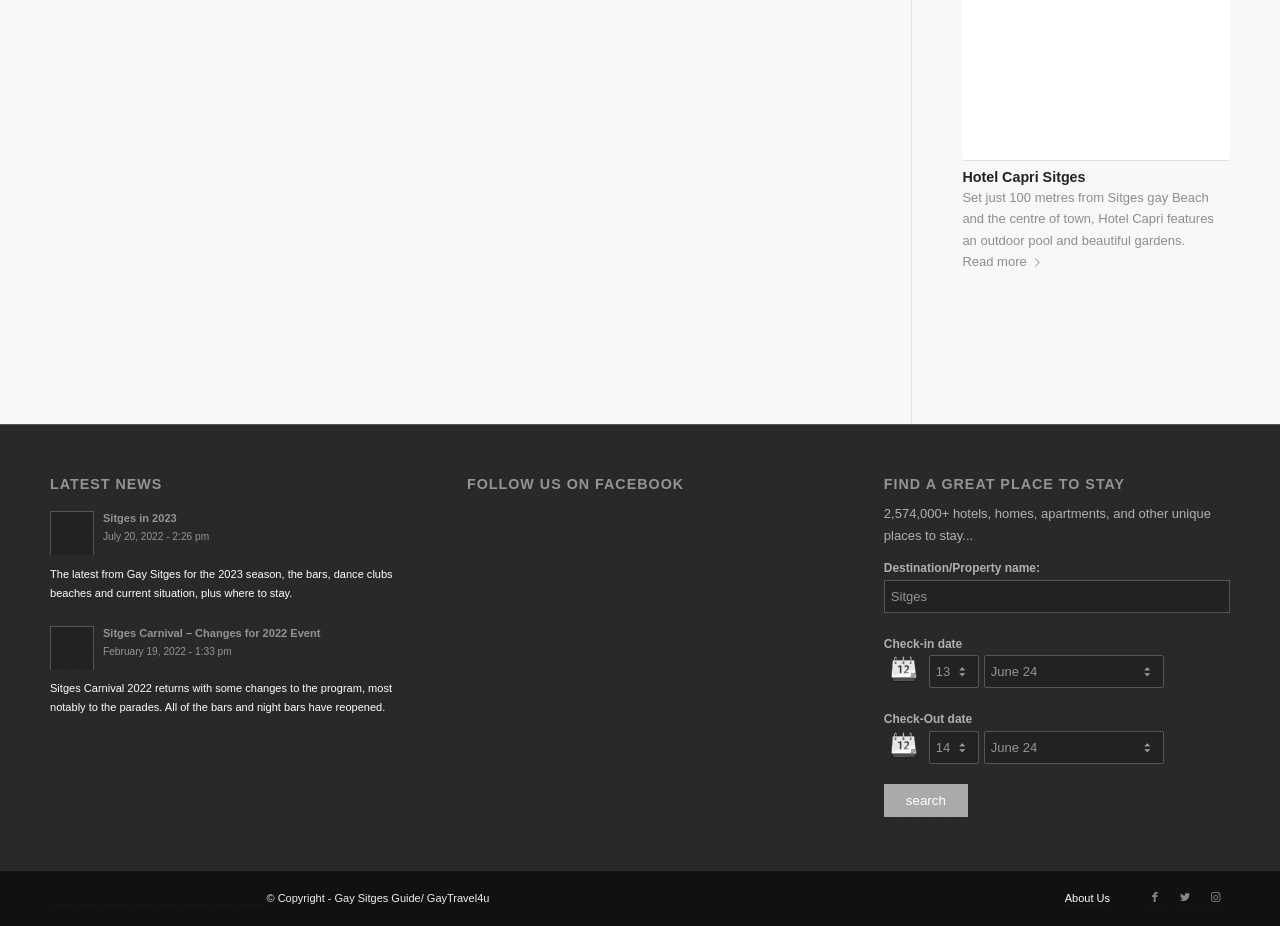What is the latest news topic on this webpage?
Please respond to the question with as much detail as possible.

The webpage has a heading 'LATEST NEWS' and the first link under it is 'Sitges-Summer-2022', which suggests that the latest news topic on this webpage is Sitges Summer 2022.